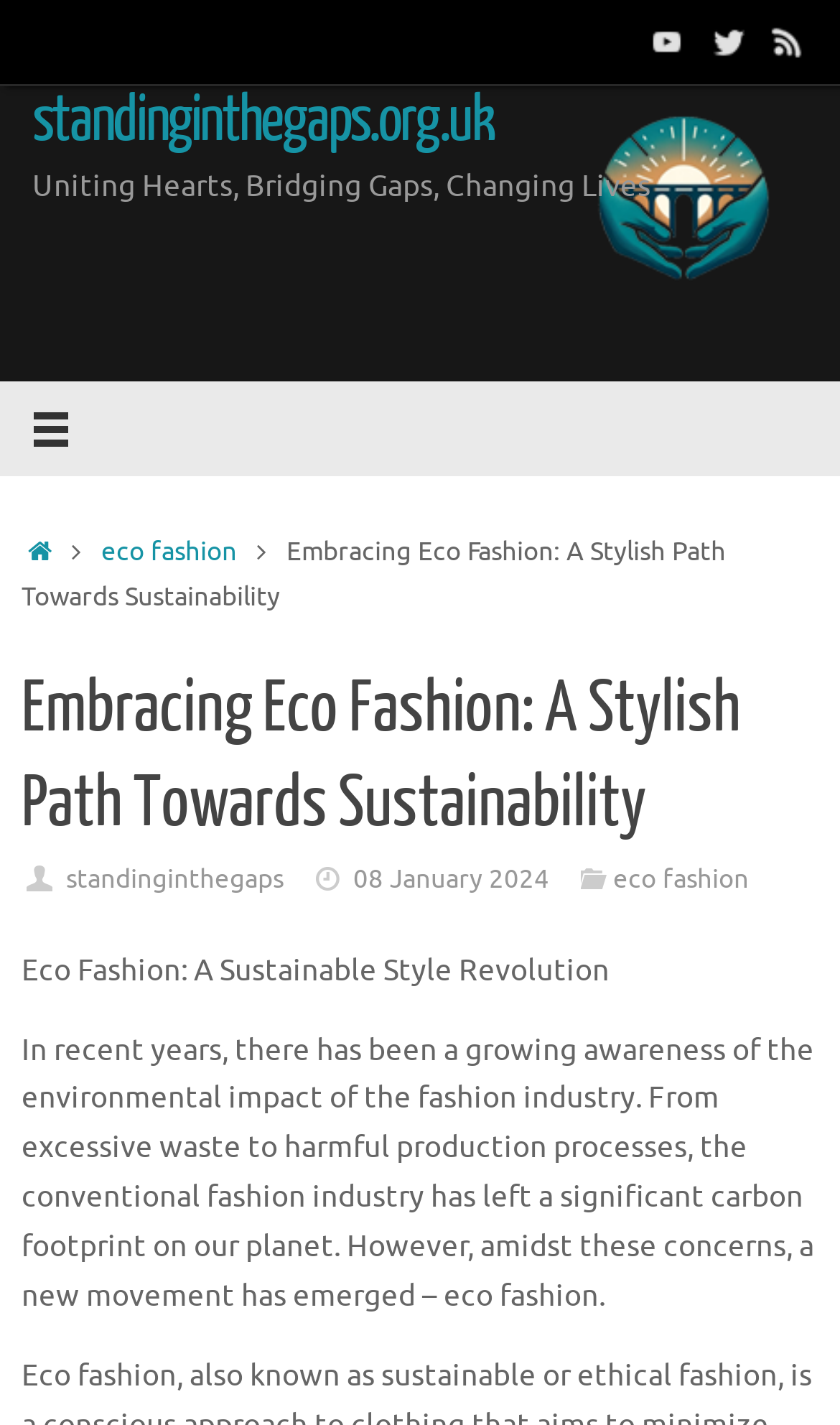Given the description title="YouTube", predict the bounding box coordinates of the UI element. Ensure the coordinates are in the format (top-left x, top-left y, bottom-right x, bottom-right y) and all values are between 0 and 1.

[0.759, 0.008, 0.831, 0.05]